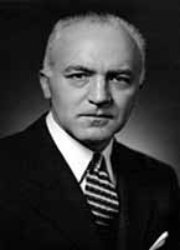Answer the question briefly using a single word or phrase: 
What is Paul Angle wearing in the portrait?

Formal suit and tie